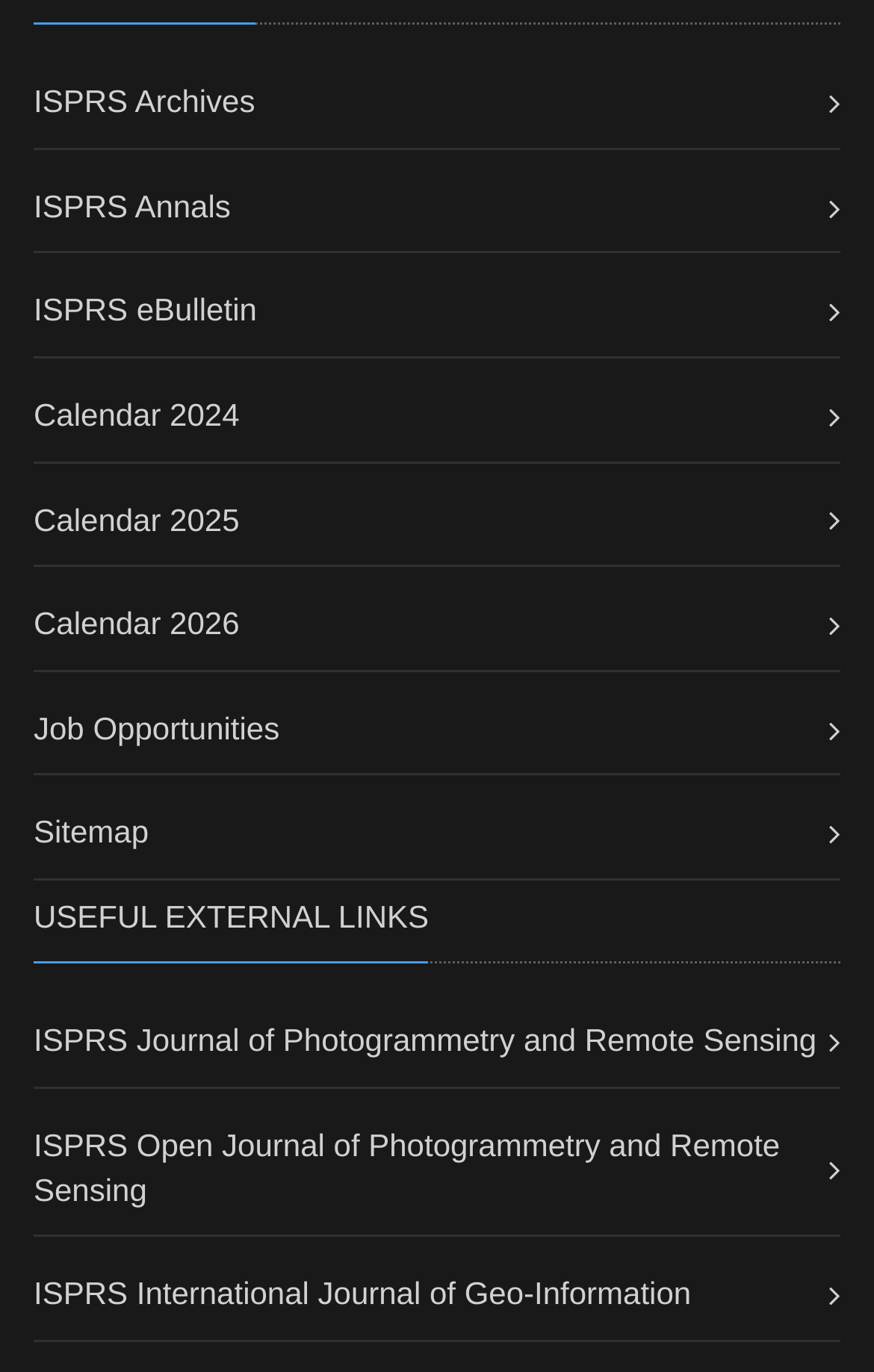How many headings are available on the page?
Using the image, provide a detailed and thorough answer to the question.

I counted the number of headings on the page, which are 'ISPRS Archives', 'ISPRS Annals', 'ISPRS eBulletin', 'Calendar 2024', 'Calendar 2025', 'Calendar 2026', 'Job Opportunities', 'Sitemap', and 'USEFUL EXTERNAL LINKS', so there are 9 headings available.